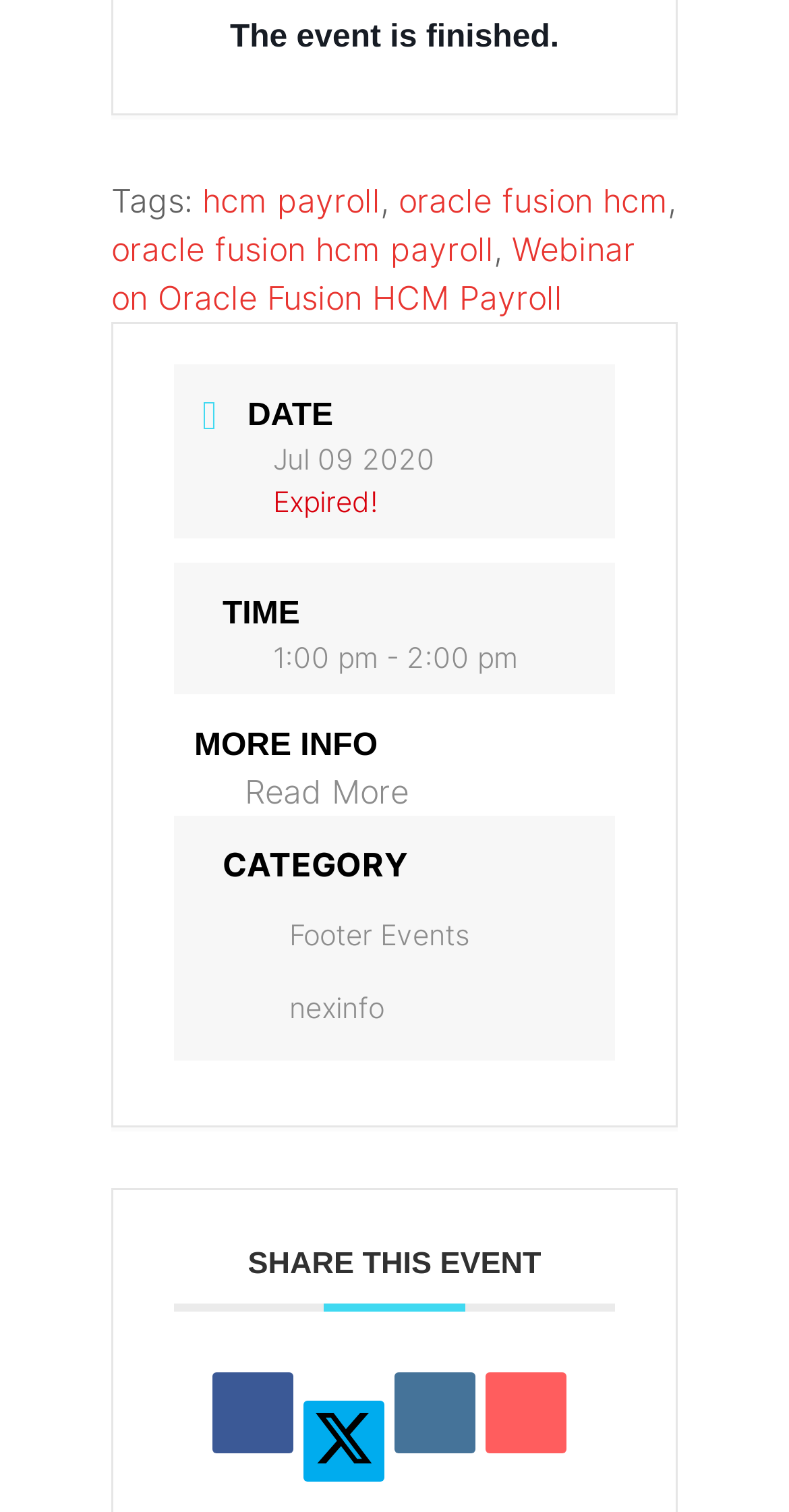Locate the bounding box for the described UI element: "title="X Social Network"". Ensure the coordinates are four float numbers between 0 and 1, formatted as [left, top, right, bottom].

[0.385, 0.926, 0.487, 0.98]